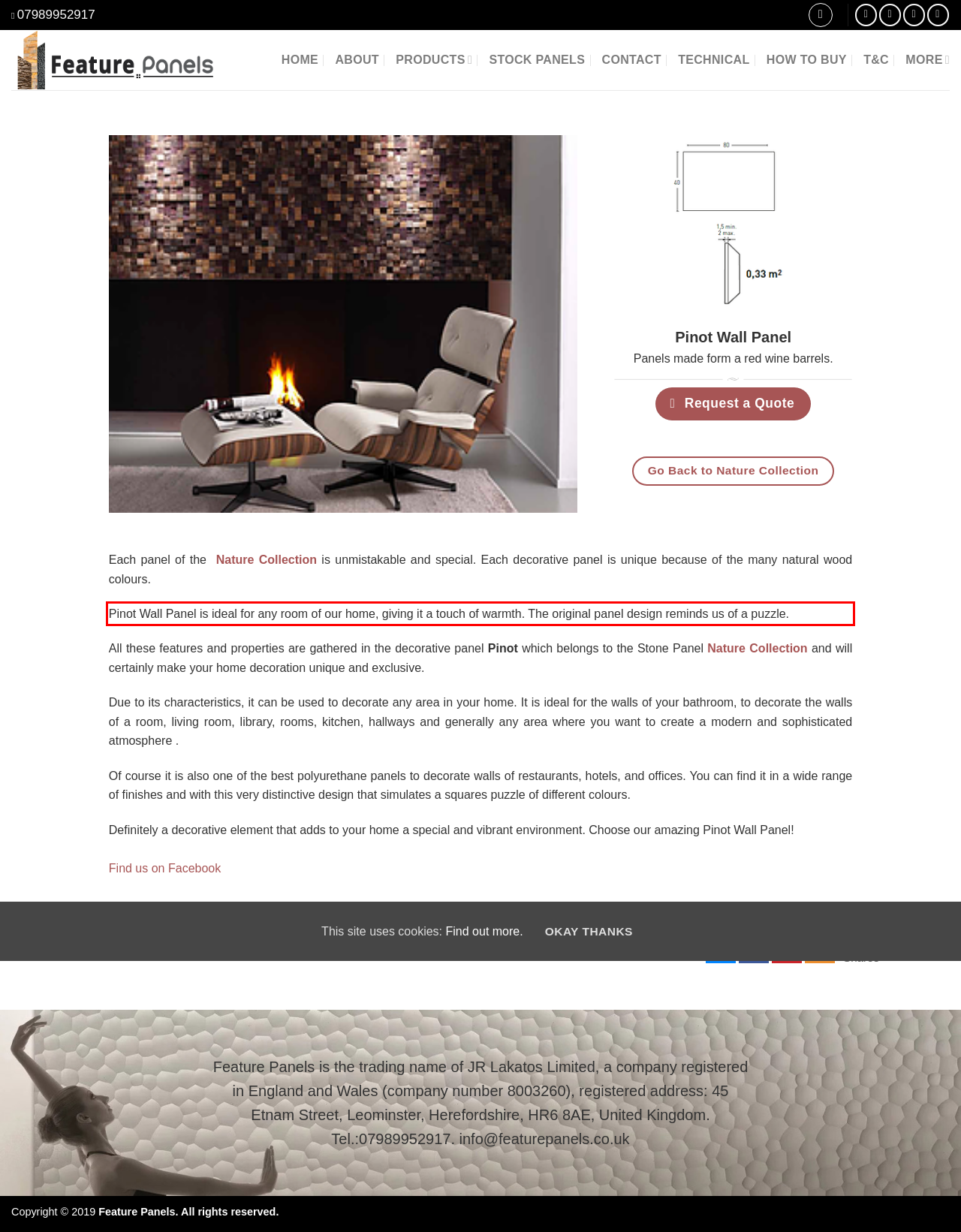Examine the webpage screenshot and use OCR to obtain the text inside the red bounding box.

Pinot Wall Panel is ideal for any room of our home, giving it a touch of warmth. The original panel design reminds us of a puzzle.